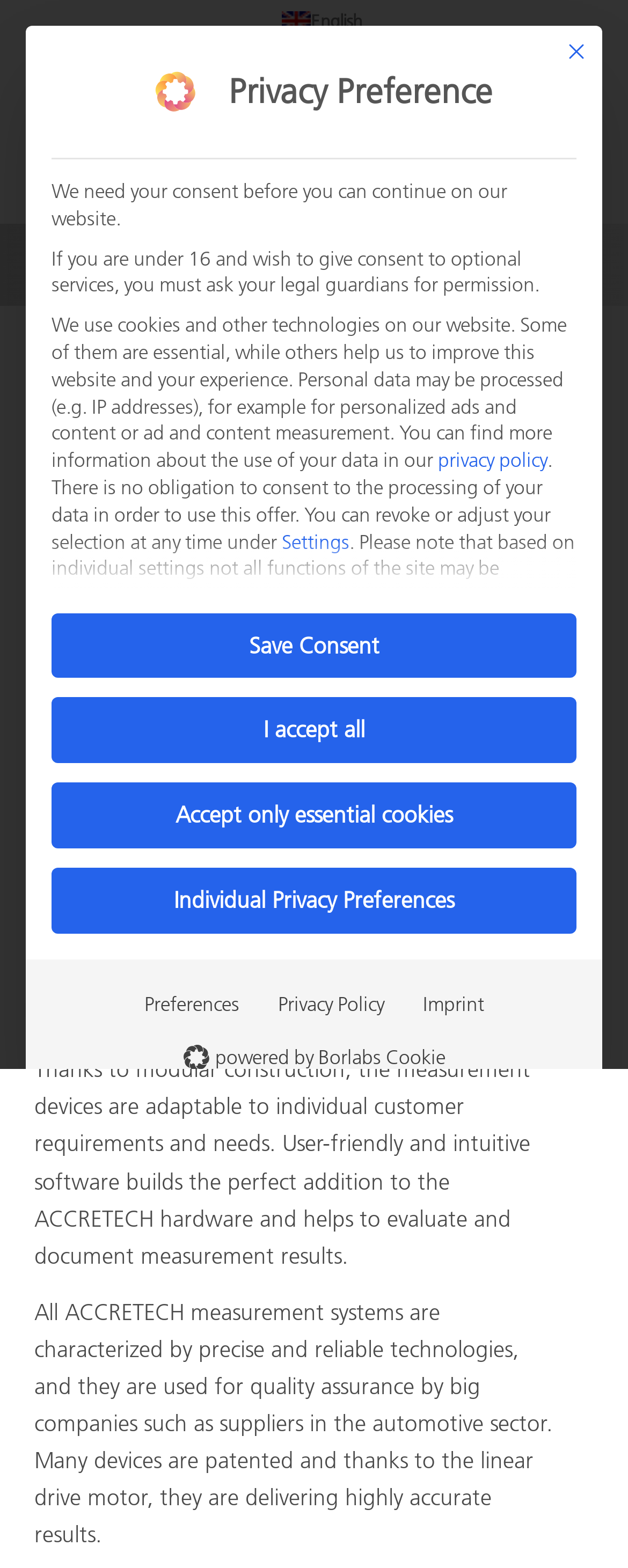Produce a meticulous description of the webpage.

The webpage is about Industrial metrology by ACCRETECH (Europe). At the top, there are four hidden links: "English", "Contact", "ACCRETECH TOKYO SEIMITSU", and "ACCRETECH (Europe)". Below these links, there is a toggle button for the main menu in English.

The main content of the webpage is a modal dialog box for privacy preferences. This dialog box takes up most of the screen and has a heading "Privacy Preference" at the top. Below the heading, there is a paragraph explaining the use of cookies and personal data on the website. The paragraph is followed by a group of checkboxes and buttons for managing privacy preferences.

There are four checkboxes for different types of services: Essential, Statistics, Marketing, and External Media. Each checkbox has a corresponding description explaining what the service does. Below the checkboxes, there are four buttons: "Save Consent", "I accept all", "Accept only essential cookies", and "Individual Privacy Preferences".

At the bottom of the dialog box, there are four buttons: "Preferences", "Privacy Policy", "Imprint", and a link "powered by Borlabs Cookie" with a small image next to it. There is also a "Close" button at the top right corner of the dialog box, accompanied by a small image.

In the background, there is a hidden alert dialog box for privacy preferences, which is not currently visible.